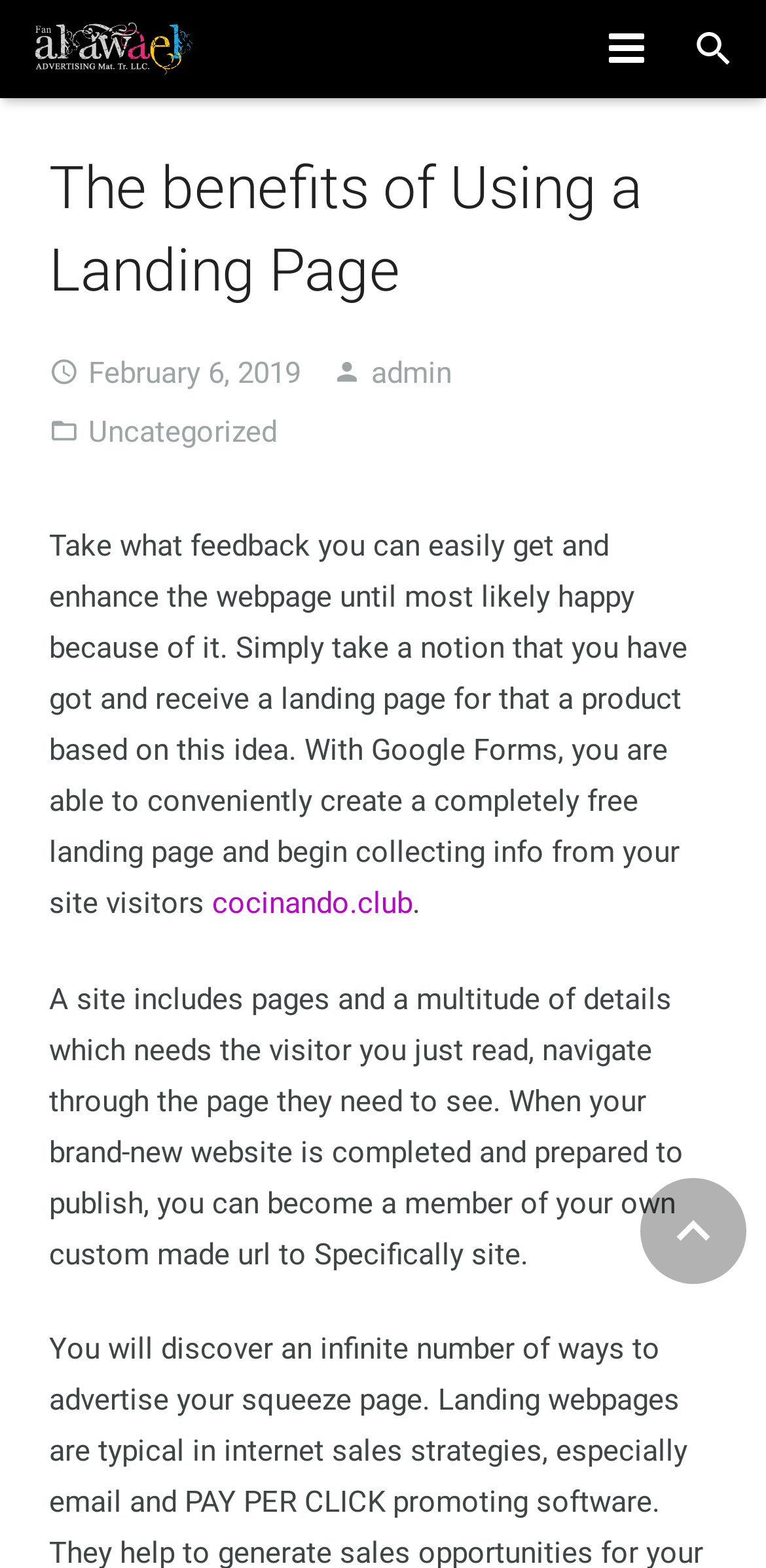Show the bounding box coordinates for the element that needs to be clicked to execute the following instruction: "Click the CONTACT US link". Provide the coordinates in the form of four float numbers between 0 and 1, i.e., [left, top, right, bottom].

[0.013, 0.351, 0.987, 0.408]